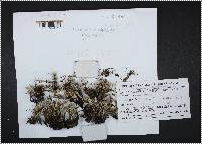Provide a brief response to the question using a single word or phrase: 
What is the color of the background?

White